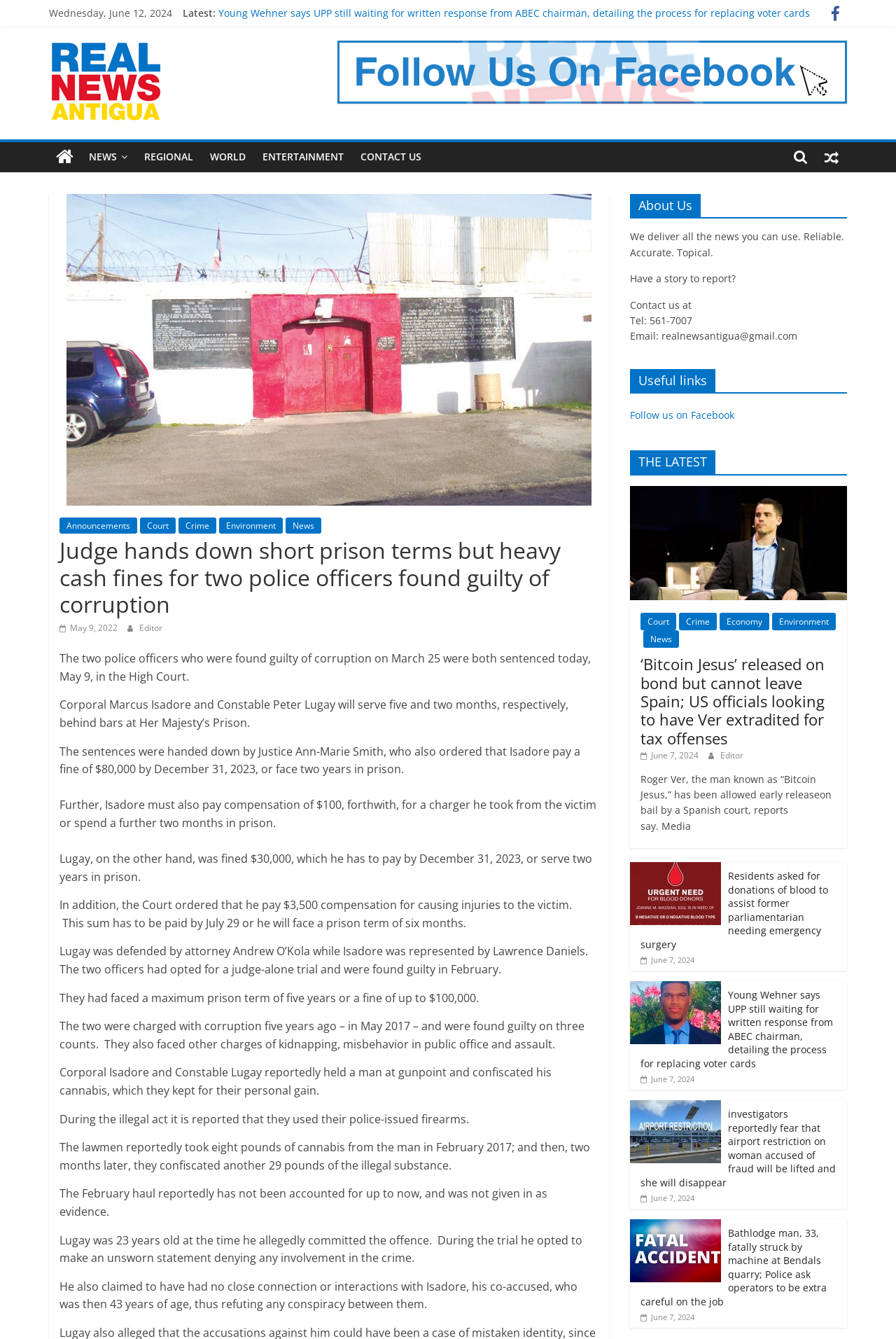Can you find the bounding box coordinates for the element to click on to achieve the instruction: "Read the article about 'Judge hands down short prison terms but heavy cash fines for two police officers found guilty of corruption'"?

[0.066, 0.399, 0.668, 0.462]